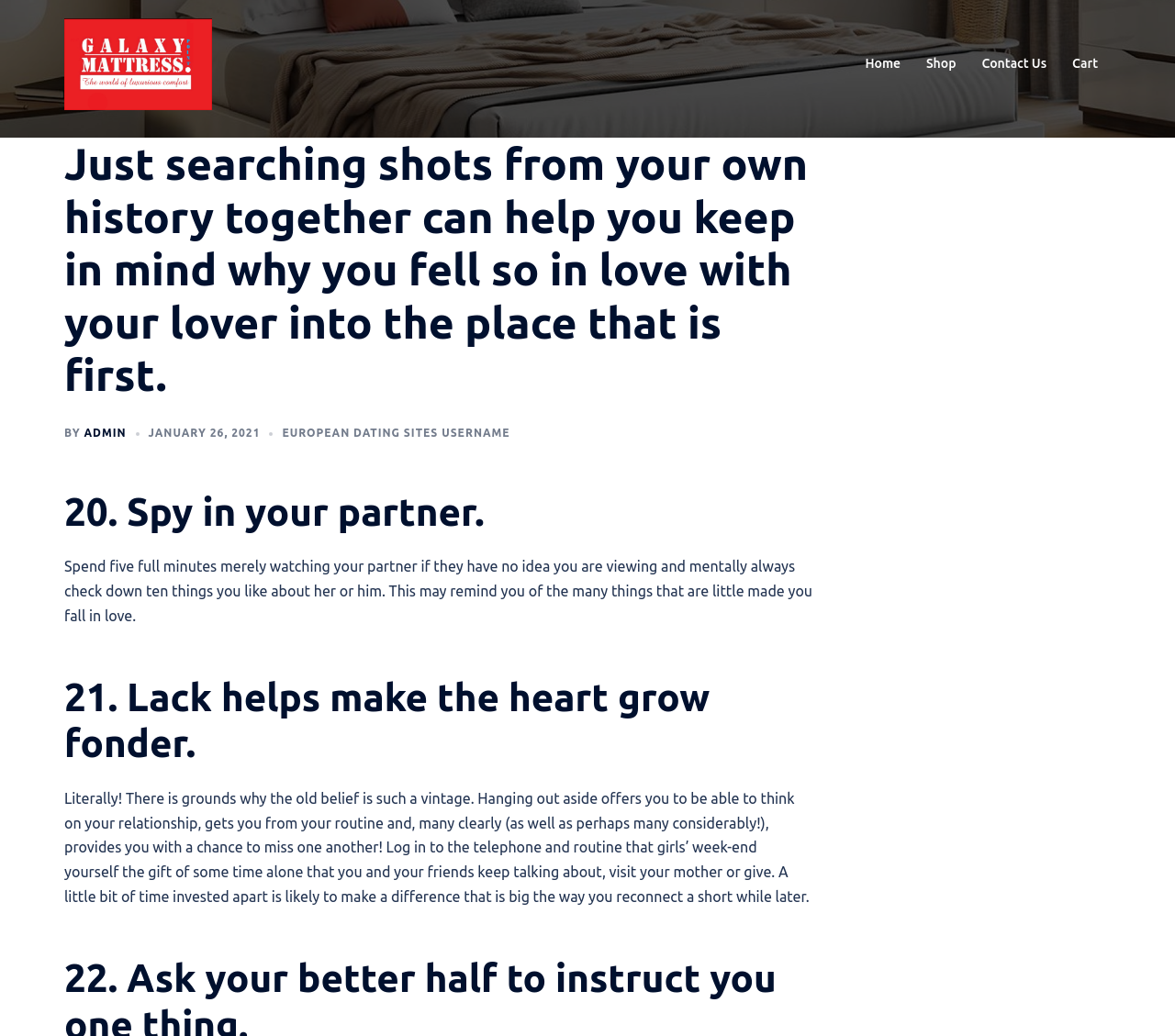Provide the bounding box coordinates for the area that should be clicked to complete the instruction: "Check the 'Cart'".

[0.913, 0.052, 0.934, 0.072]